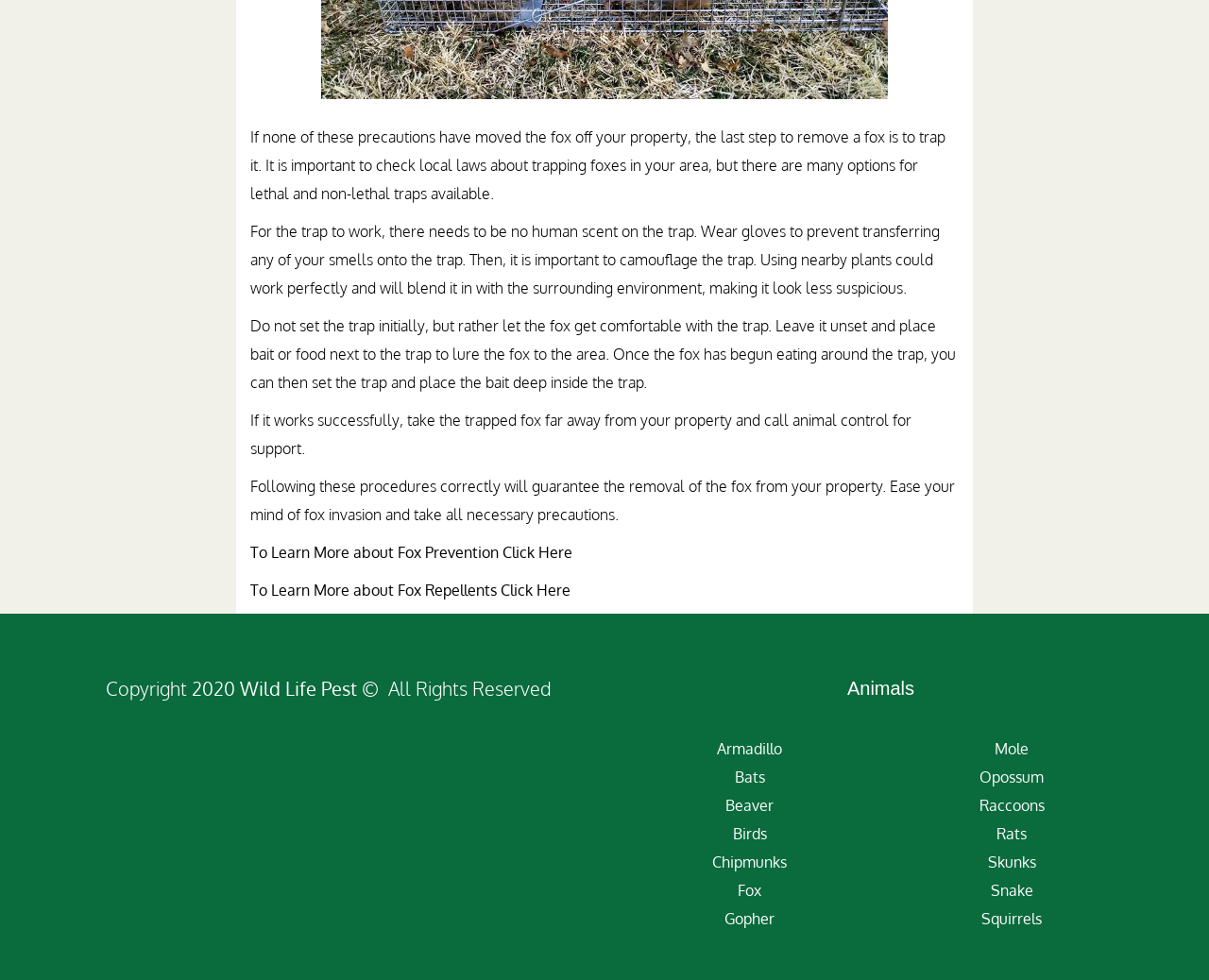What is the copyright year mentioned at the bottom of the webpage?
Please respond to the question thoroughly and include all relevant details.

The webpage mentions 'Copyright 2020' at the bottom, indicating that the content is copyrighted as of 2020.